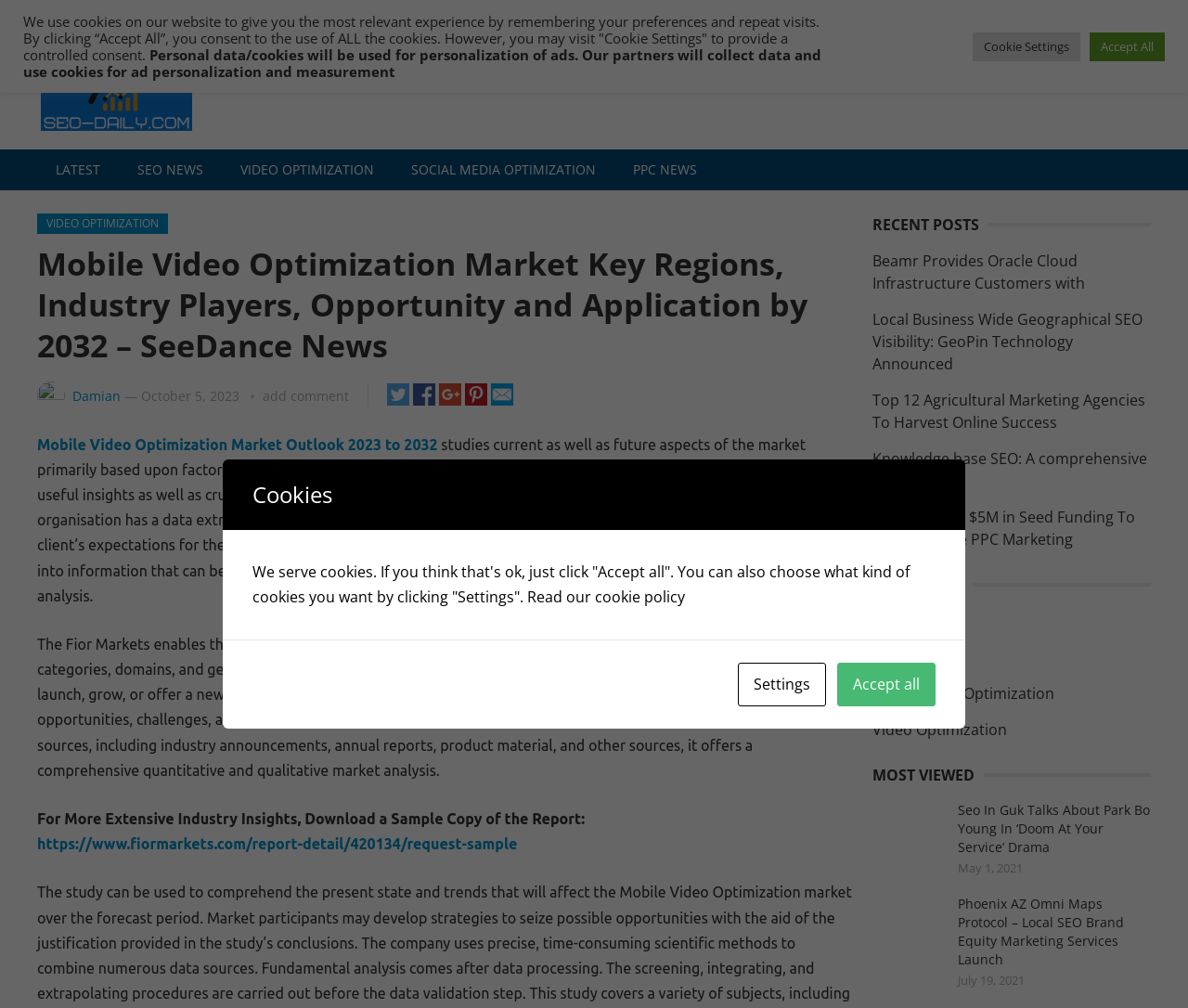Please locate the bounding box coordinates of the element that needs to be clicked to achieve the following instruction: "Read the 'Quick Roblox Car Crushers 2: Grandeur Dignity Toy Car Review'". The coordinates should be four float numbers between 0 and 1, i.e., [left, top, right, bottom].

None